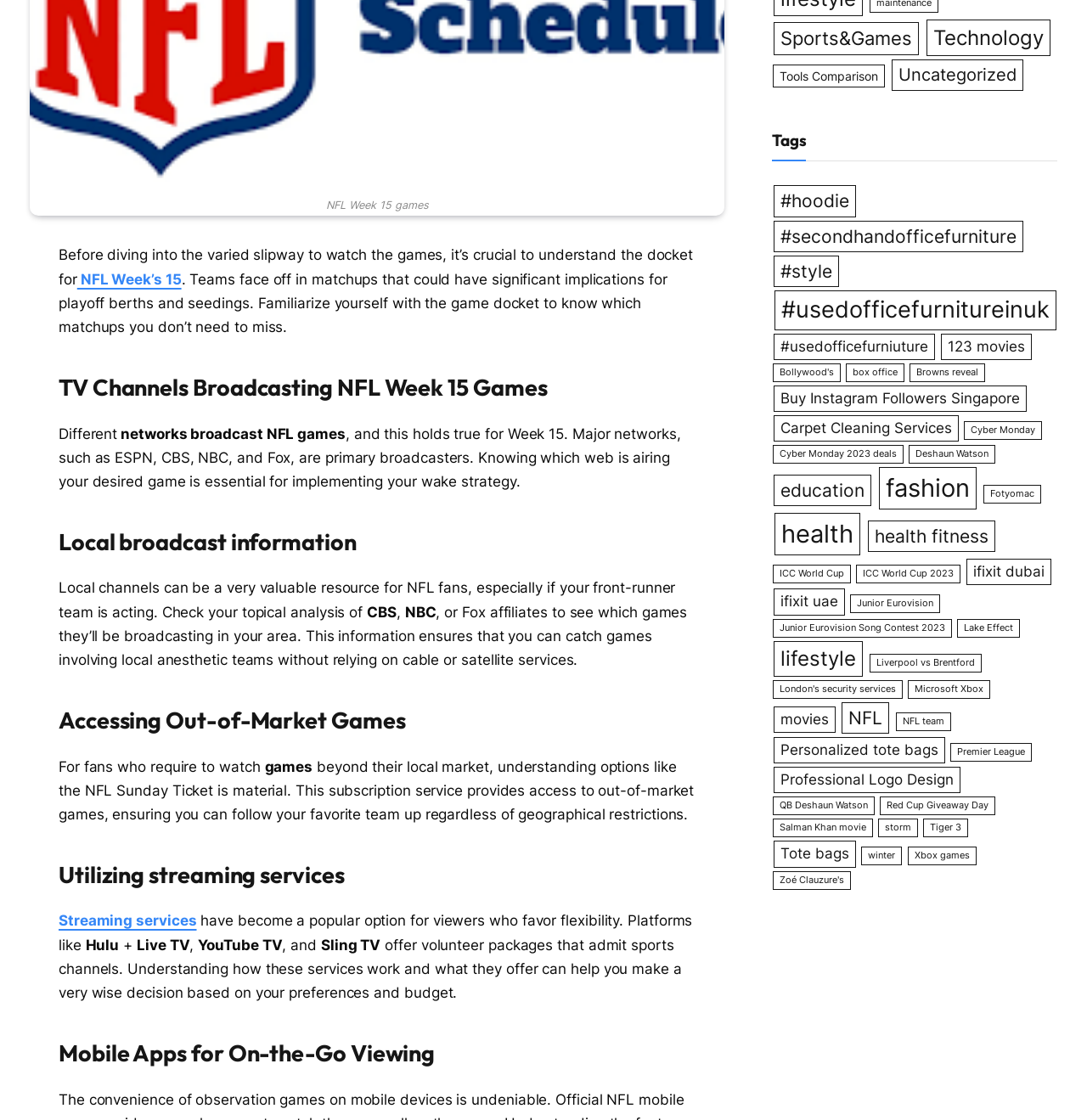Find the UI element described as: "Next" and predict its bounding box coordinates. Ensure the coordinates are four float numbers between 0 and 1, [left, top, right, bottom].

None